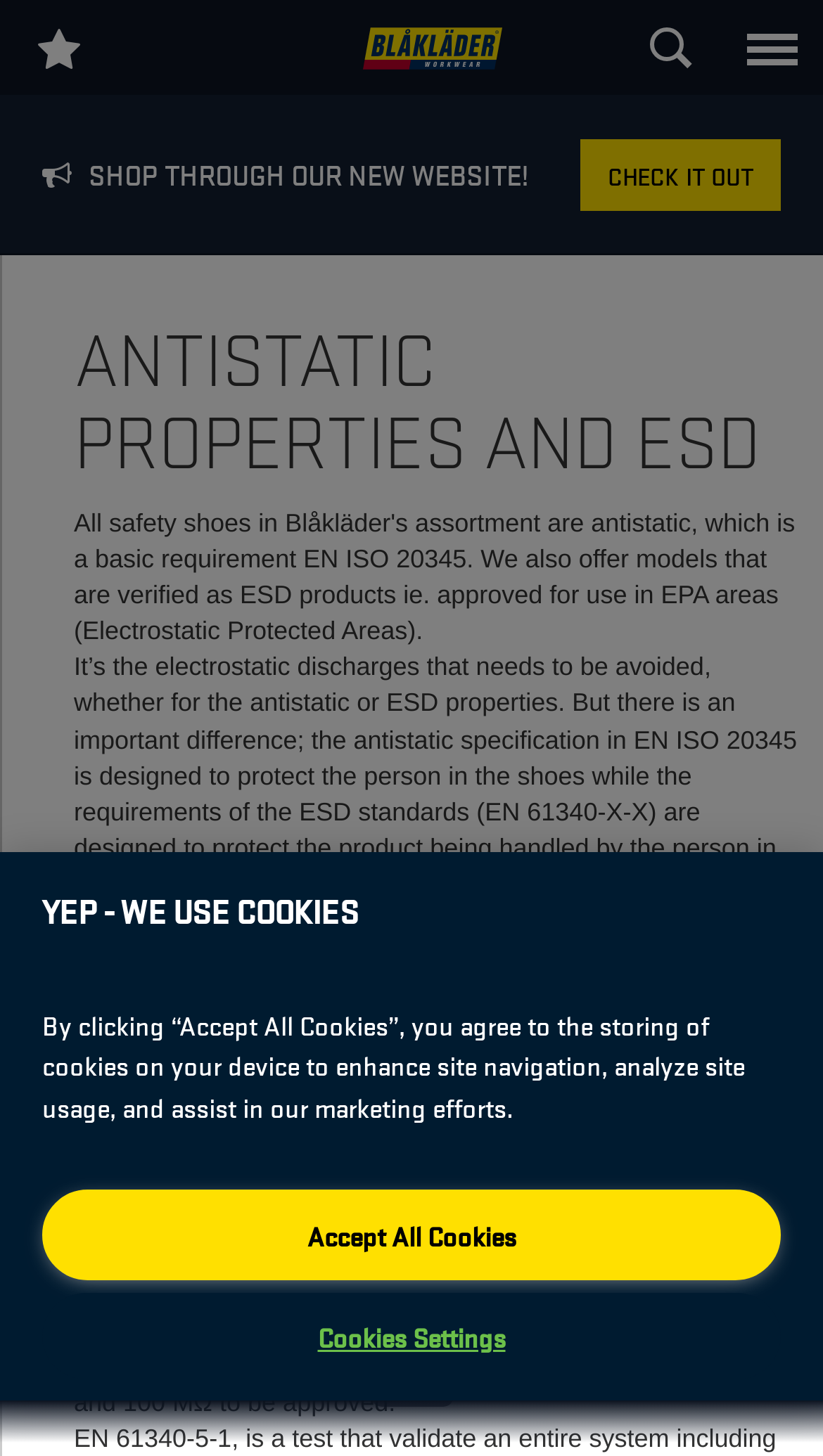Could you locate the bounding box coordinates for the section that should be clicked to accomplish this task: "Click the SHOP THROUGH OUR NEW WEBSITE! link".

[0.705, 0.095, 0.949, 0.144]